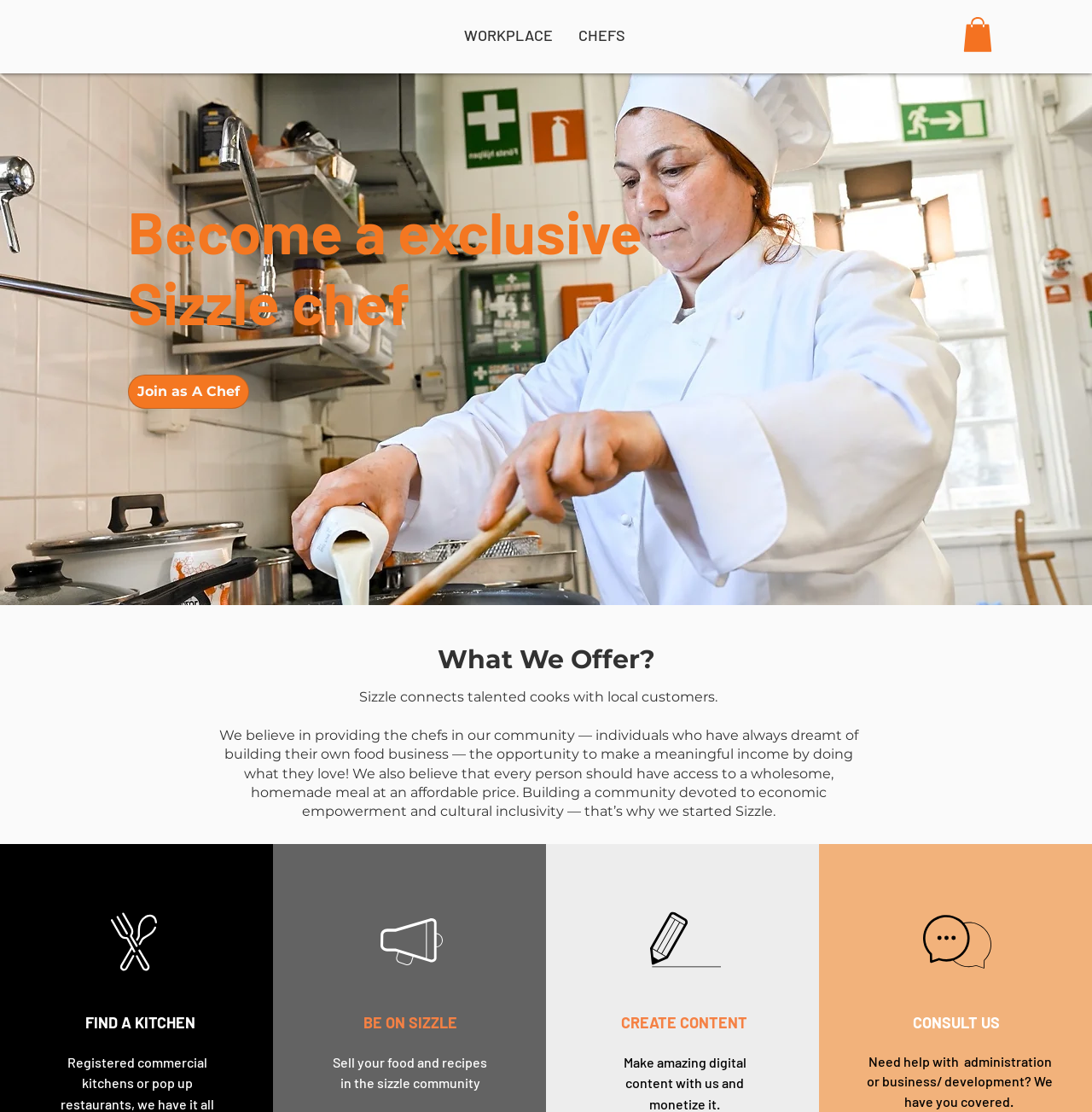Find the UI element described as: "SIZZLE" and predict its bounding box coordinates. Ensure the coordinates are four float numbers between 0 and 1, [left, top, right, bottom].

[0.117, 0.02, 0.184, 0.042]